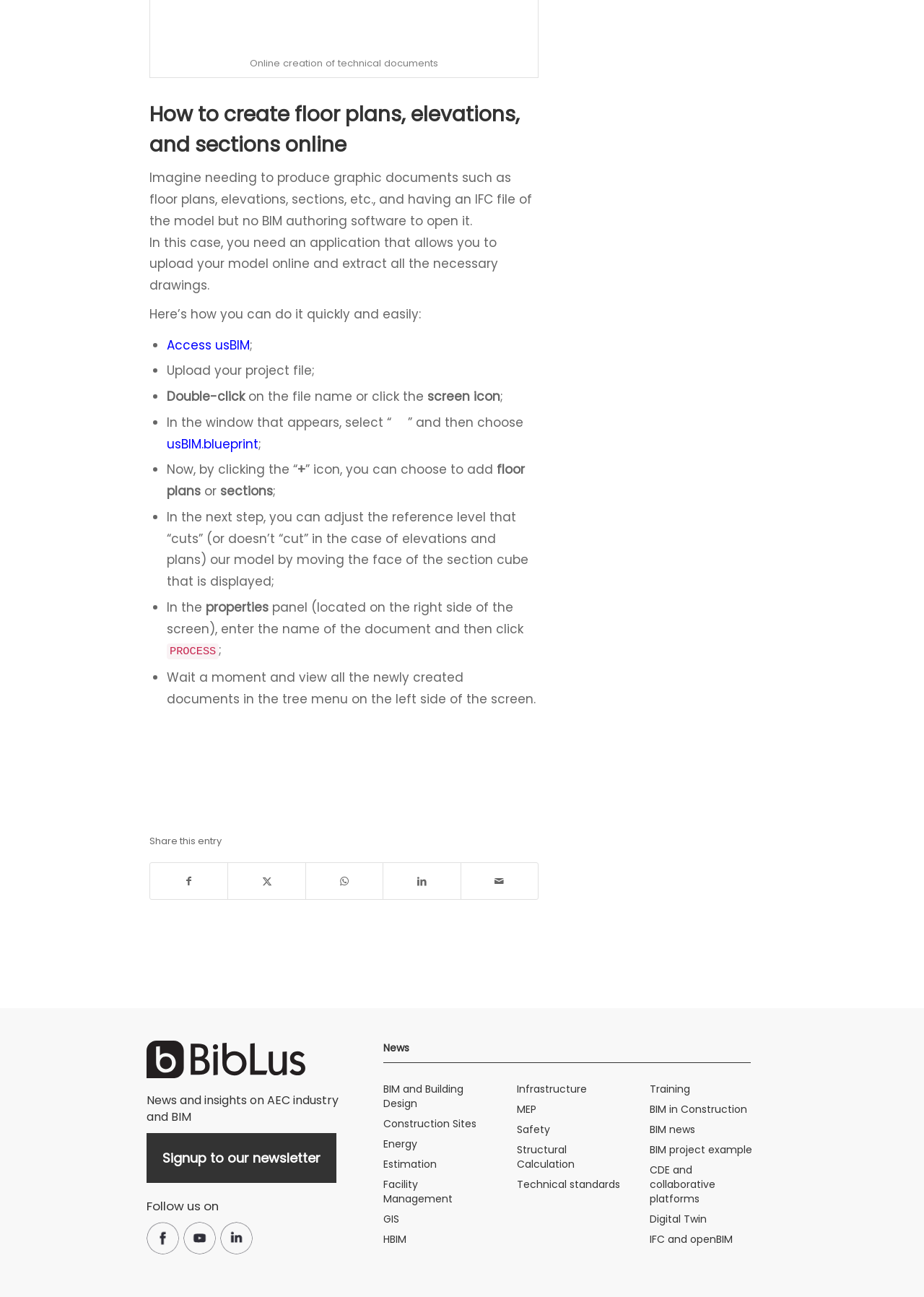Identify the bounding box coordinates for the element you need to click to achieve the following task: "Click on 'Access usBIM'". The coordinates must be four float values ranging from 0 to 1, formatted as [left, top, right, bottom].

[0.18, 0.259, 0.27, 0.273]